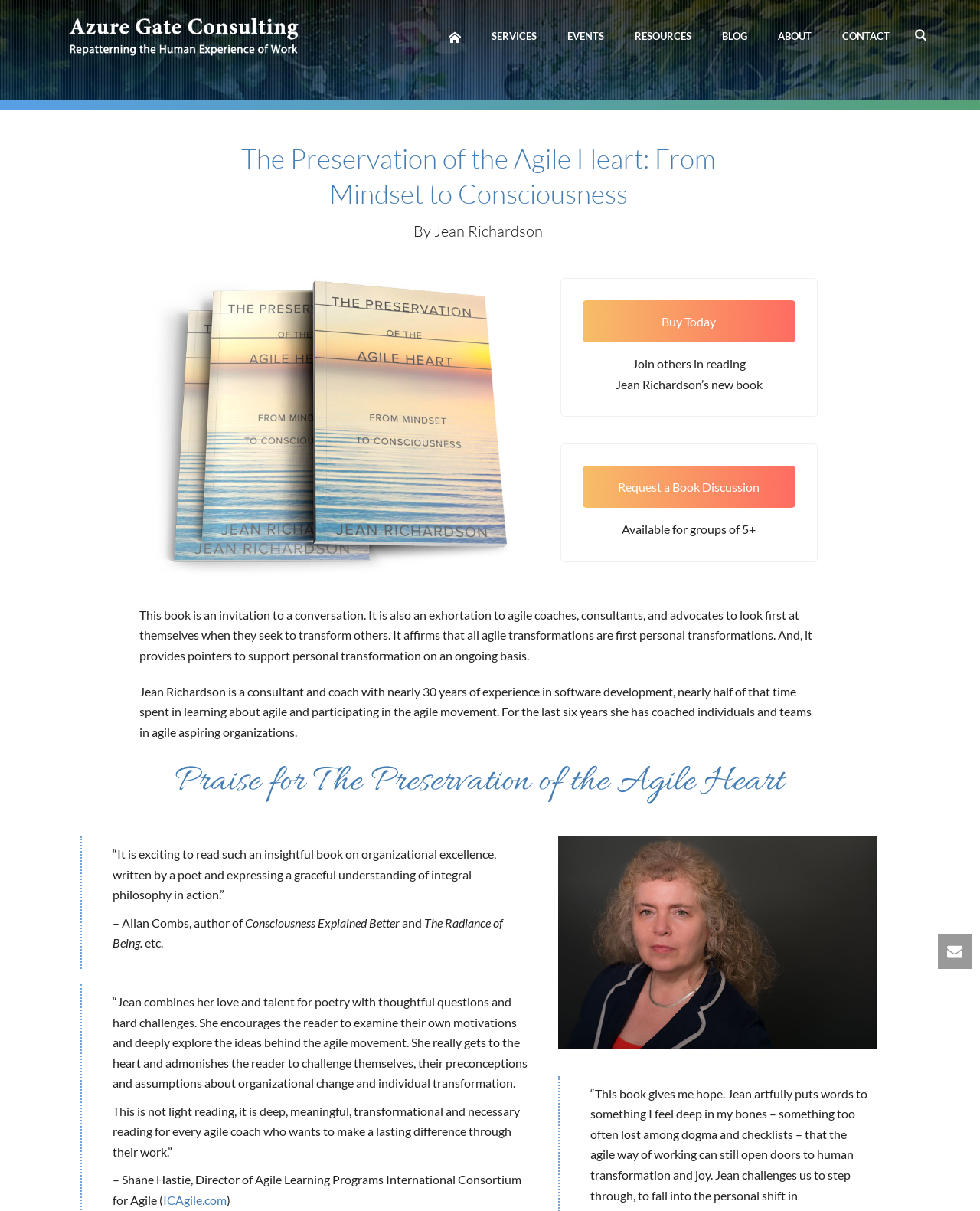Identify the bounding box coordinates of the section that should be clicked to achieve the task described: "Open the Converter tool".

None